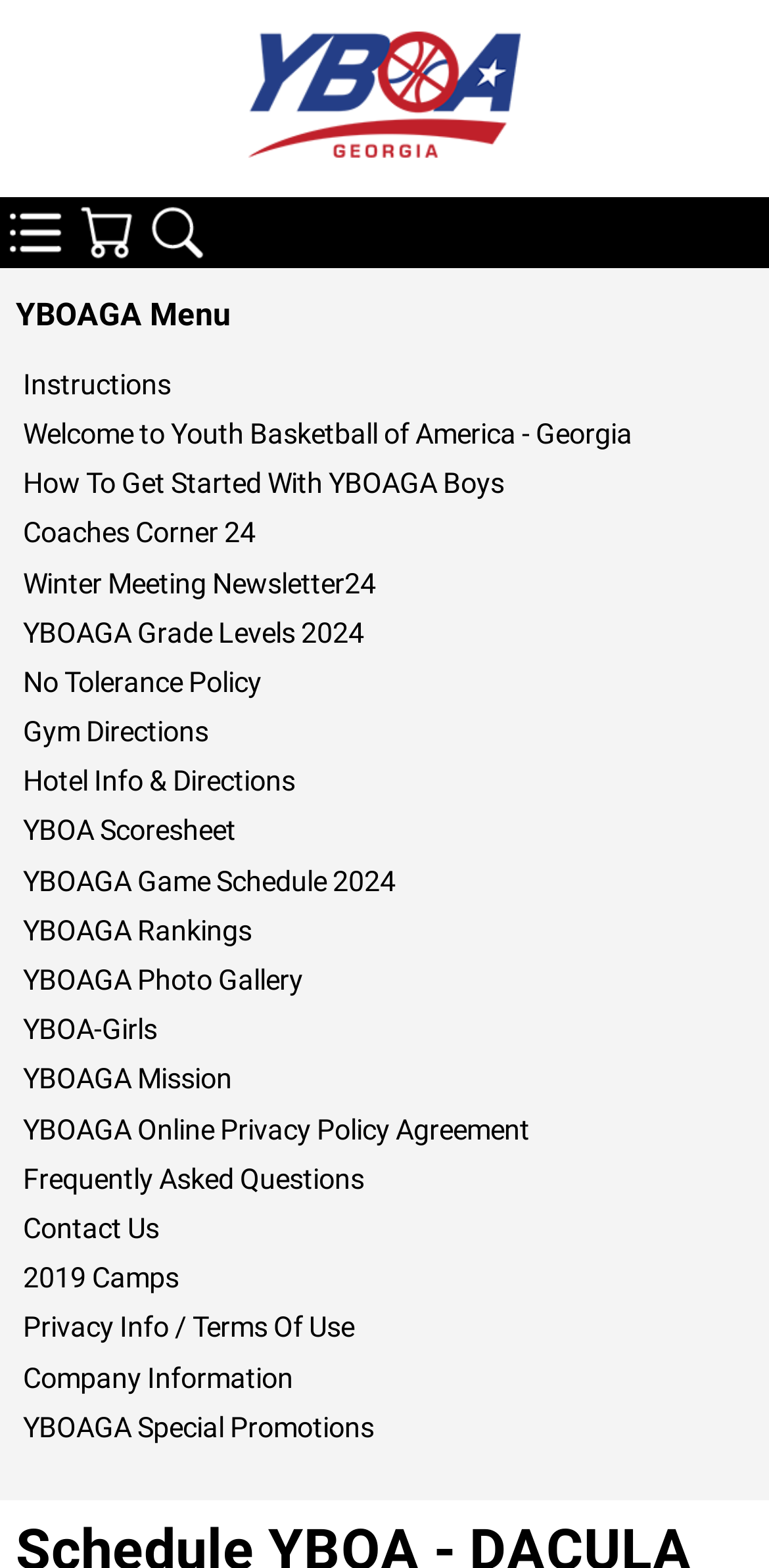Please identify the bounding box coordinates for the region that you need to click to follow this instruction: "Search on the website".

[0.185, 0.126, 0.277, 0.171]